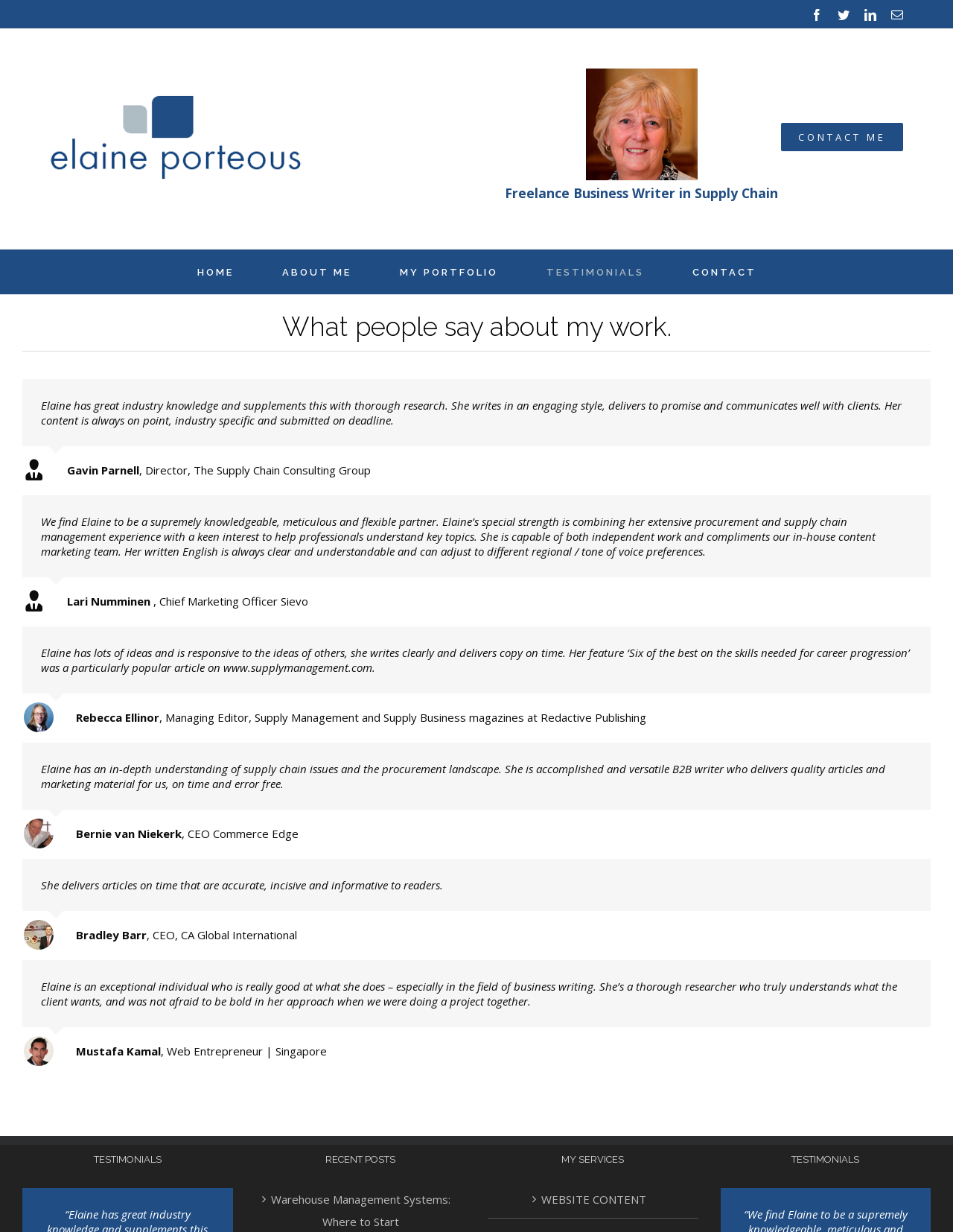Give the bounding box coordinates for this UI element: "Contact Me". The coordinates should be four float numbers between 0 and 1, arranged as [left, top, right, bottom].

[0.82, 0.1, 0.948, 0.123]